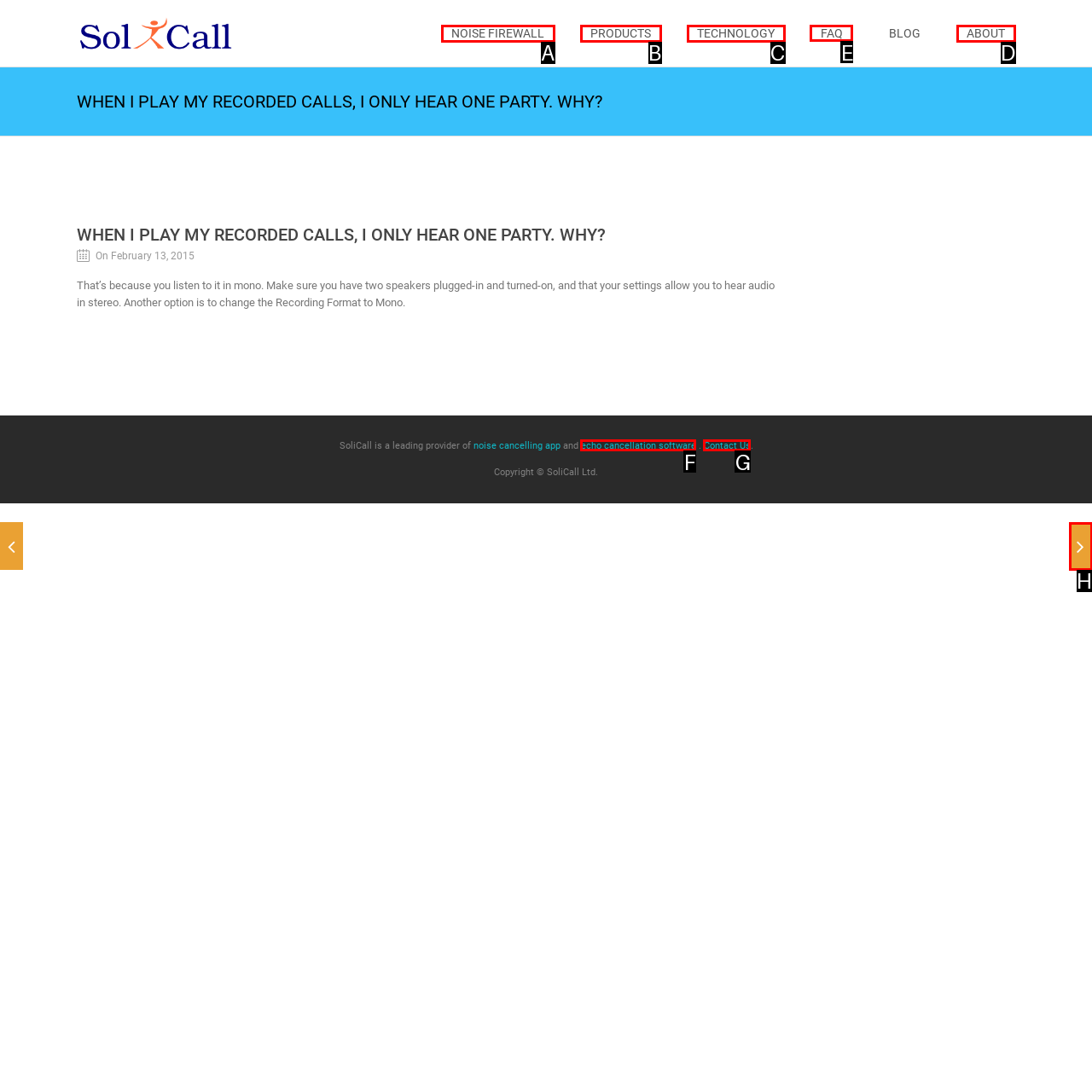Choose the HTML element that needs to be clicked for the given task: Visit the FAQ page Respond by giving the letter of the chosen option.

E